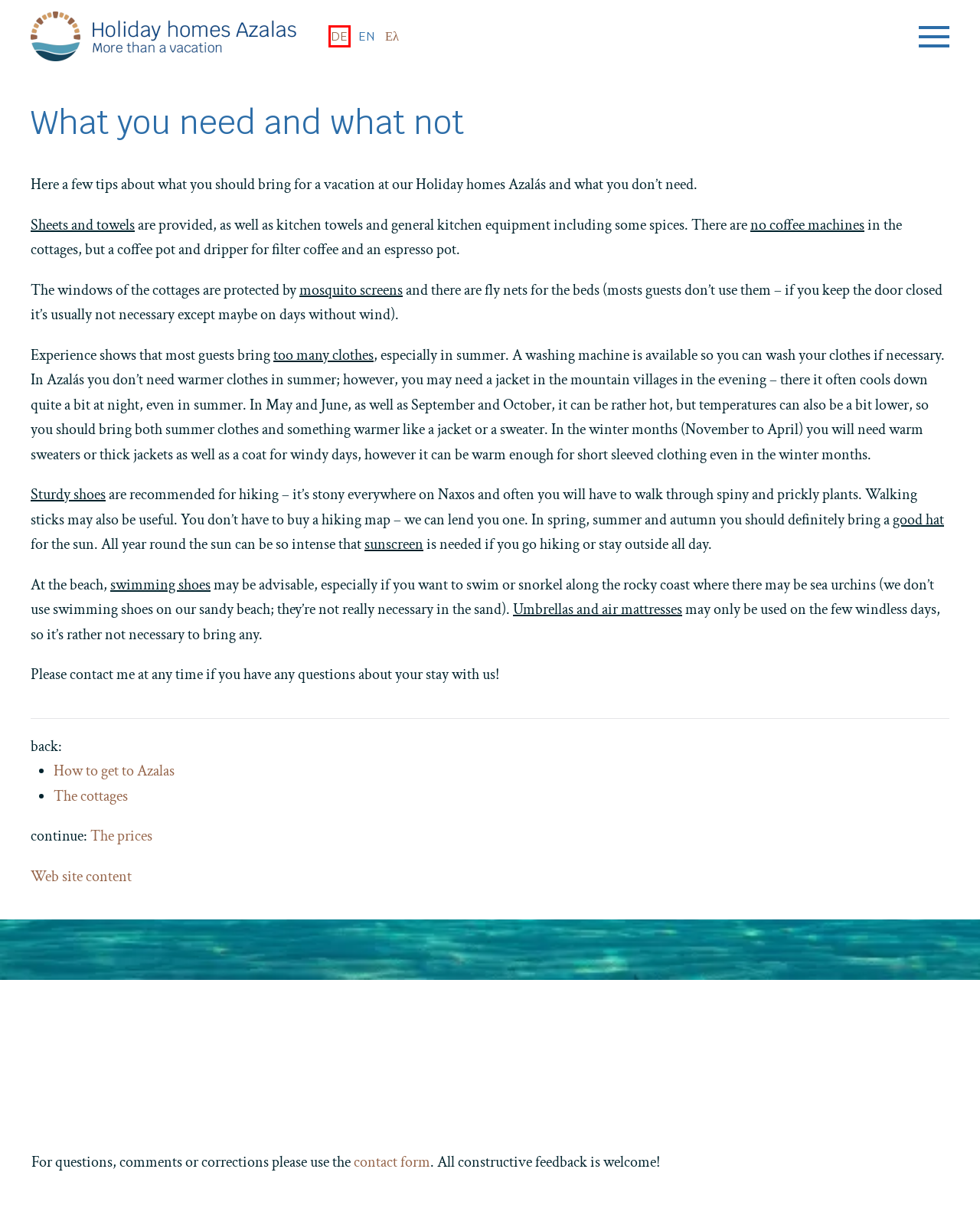You have a screenshot of a webpage with an element surrounded by a red bounding box. Choose the webpage description that best describes the new page after clicking the element inside the red bounding box. Here are the candidates:
A. Feedback and questions – Holiday homes Azalas
B. Inhaltsverzeichnis – Ferienhäuser Azalas
C. The Cottages – Holiday homes Azalas
D. The prices – Holiday homes Azalas
E. Holiday homes Azalas – …more than a vacation…
F. Was man braucht und was nicht – Ferienhäuser Azalas
G. Die Ferienhäuser Azalas – Ferienhäuser Azalas
H. How to get to Azalas – Holiday homes Azalas

F